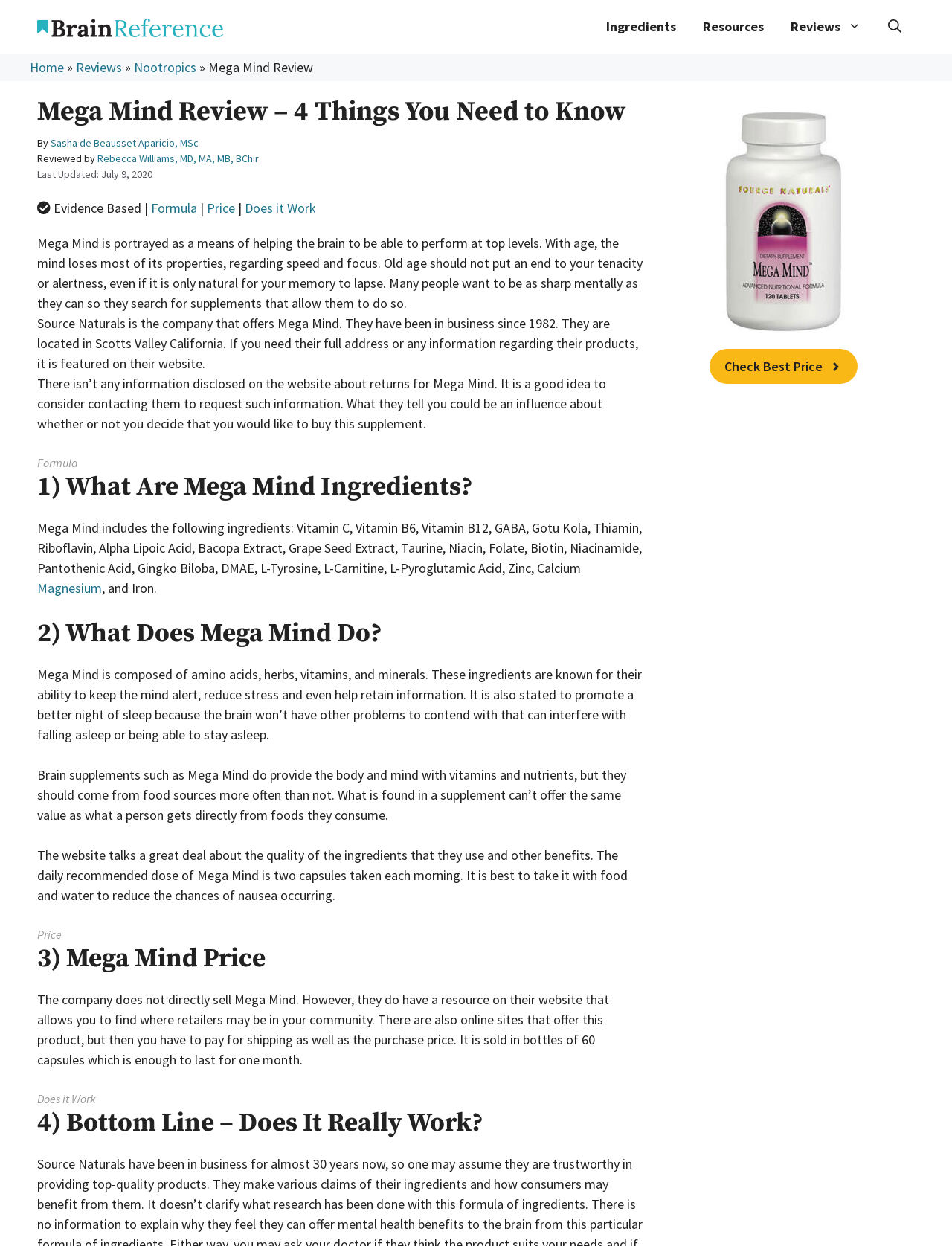Can you provide the bounding box coordinates for the element that should be clicked to implement the instruction: "View November 2010 archives"?

None